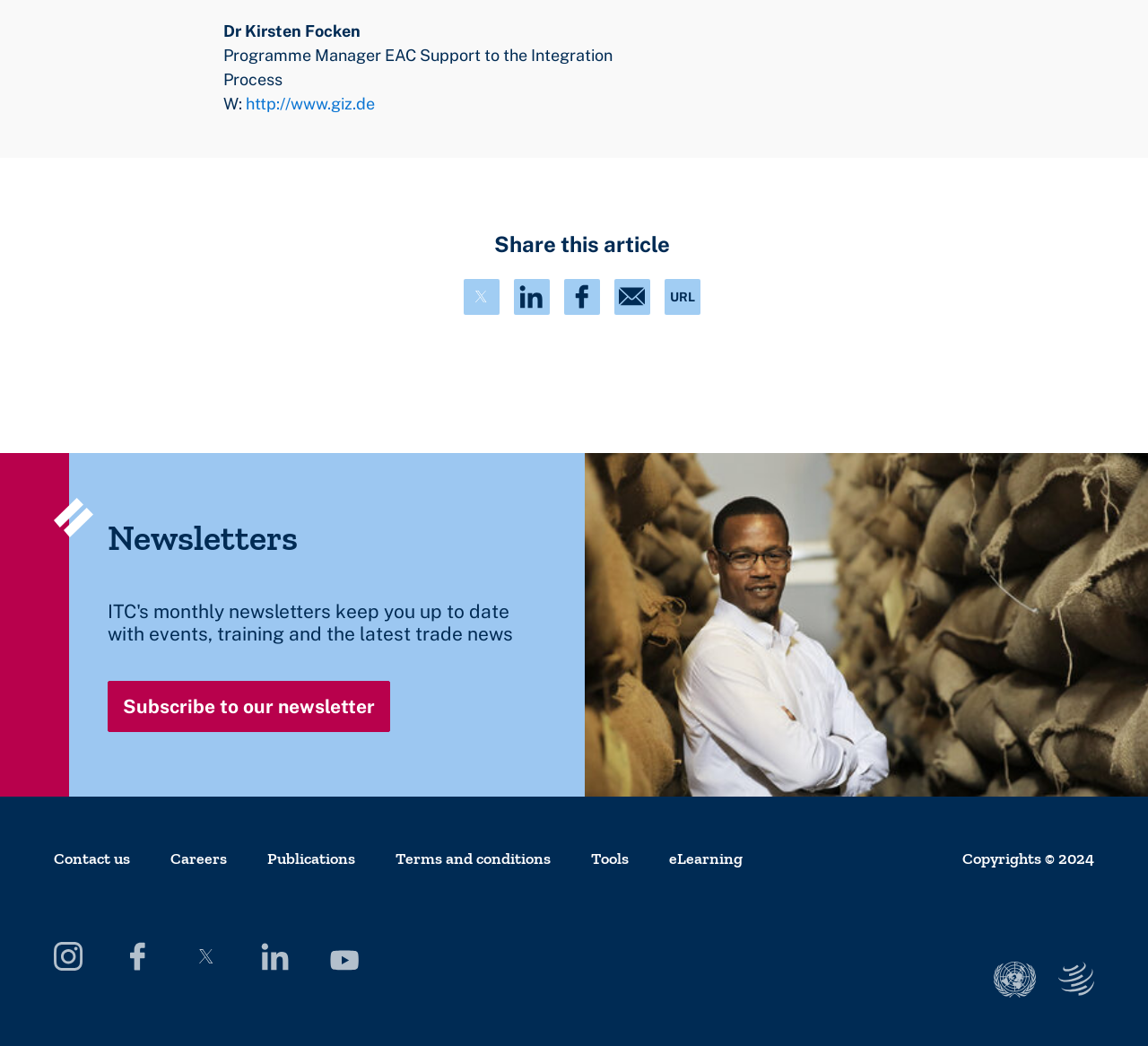Identify the bounding box coordinates for the region to click in order to carry out this instruction: "Contact us". Provide the coordinates using four float numbers between 0 and 1, formatted as [left, top, right, bottom].

[0.047, 0.811, 0.113, 0.83]